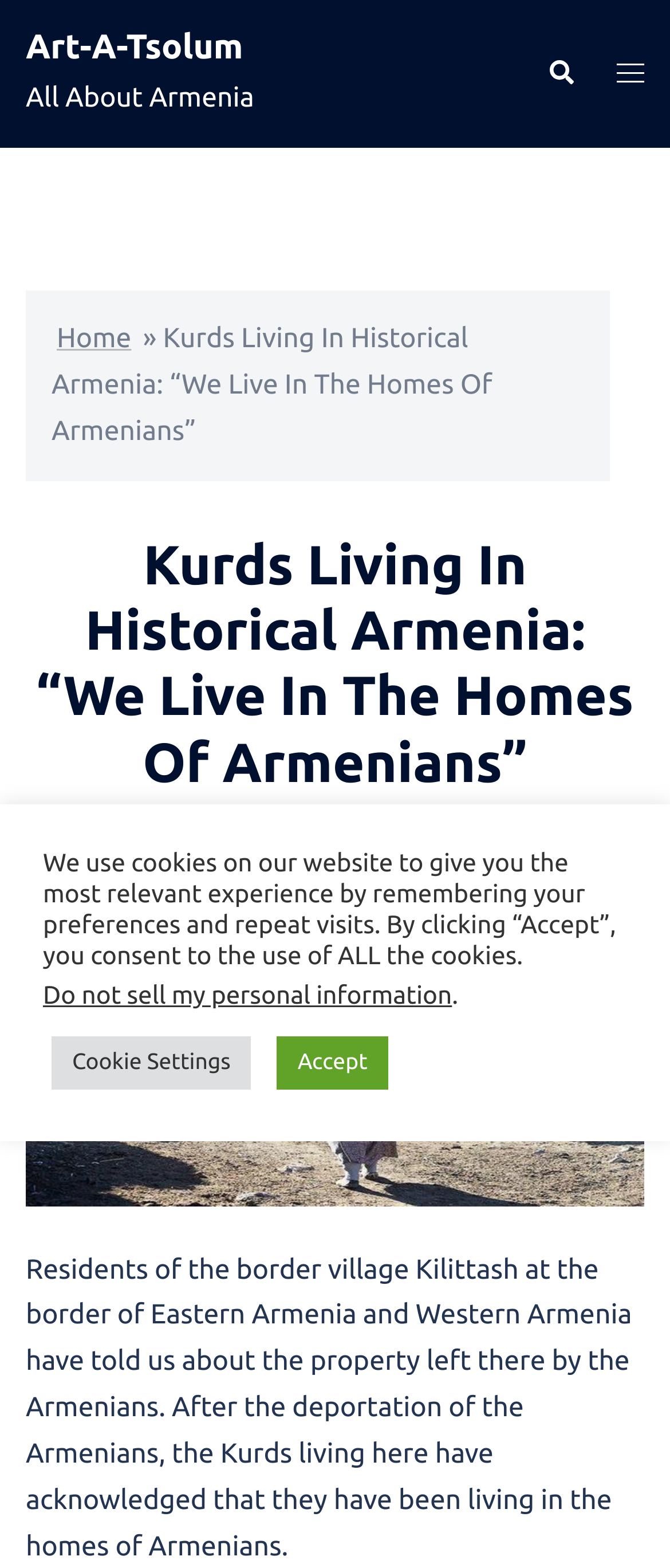Identify the bounding box coordinates of the area you need to click to perform the following instruction: "toggle menu".

[0.921, 0.032, 0.962, 0.062]